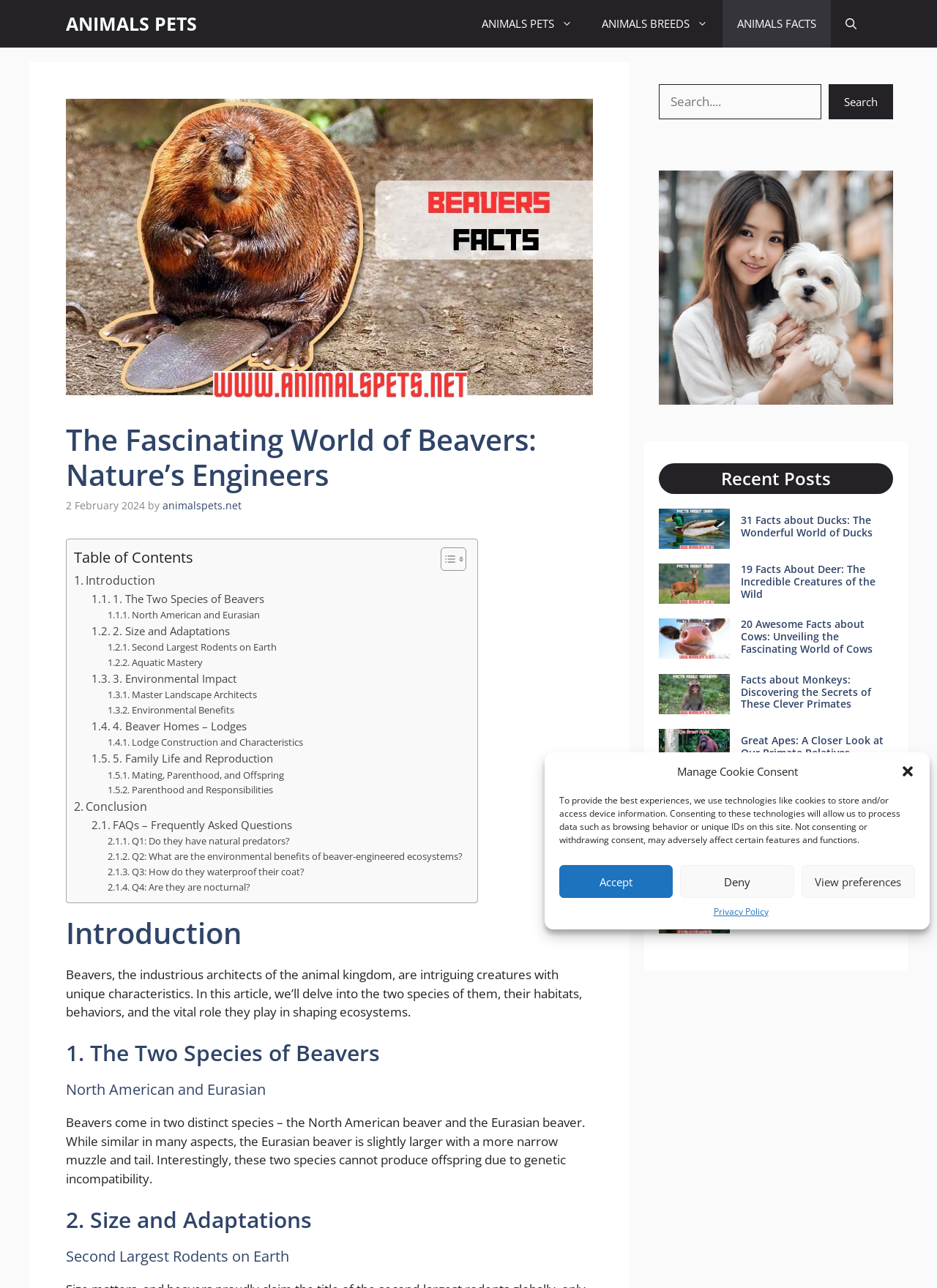Respond with a single word or phrase:
How many recent posts are displayed on the webpage?

5